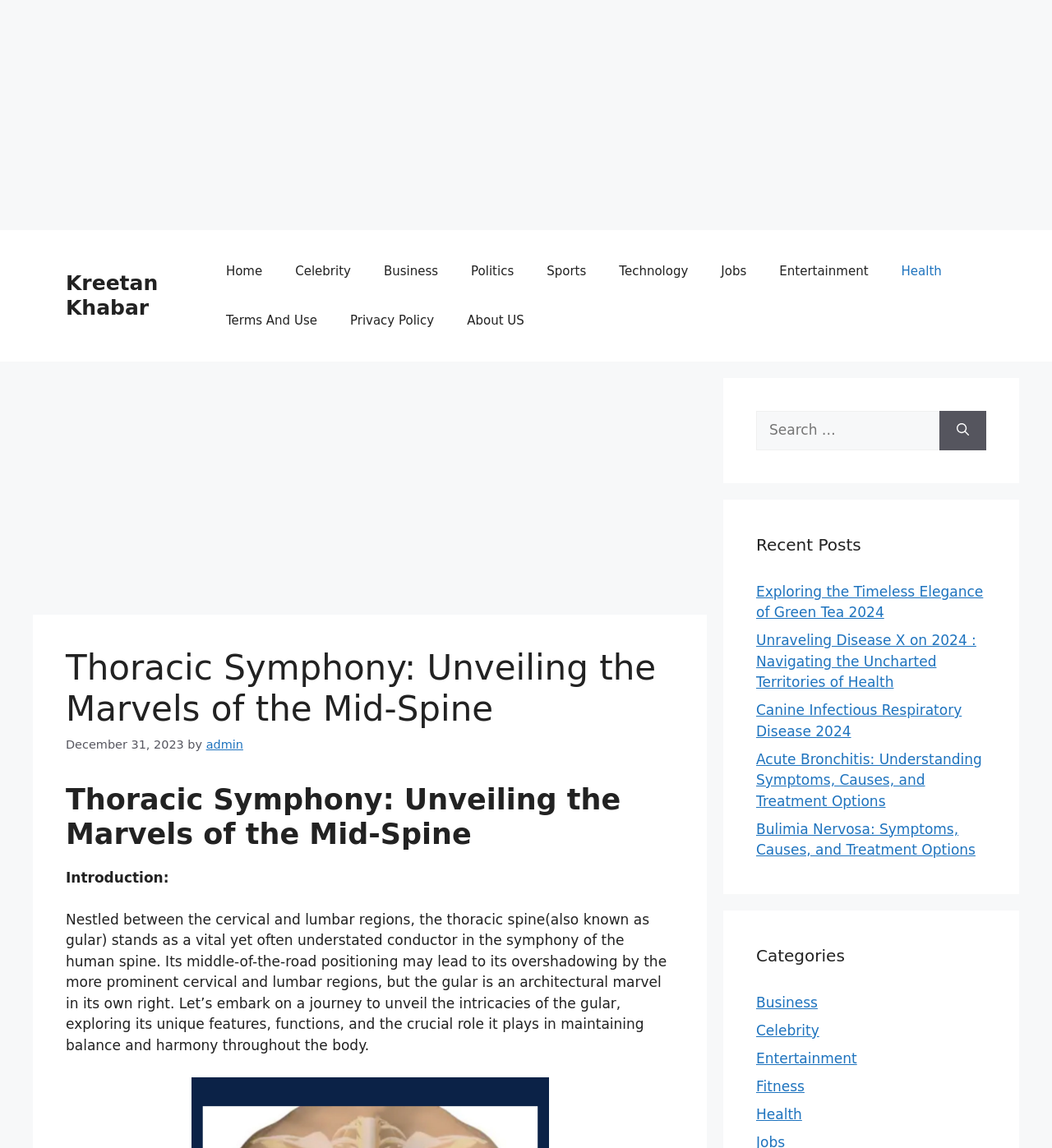Please identify the bounding box coordinates of the element I should click to complete this instruction: 'Click on the 'Home' link'. The coordinates should be given as four float numbers between 0 and 1, like this: [left, top, right, bottom].

[0.199, 0.215, 0.265, 0.258]